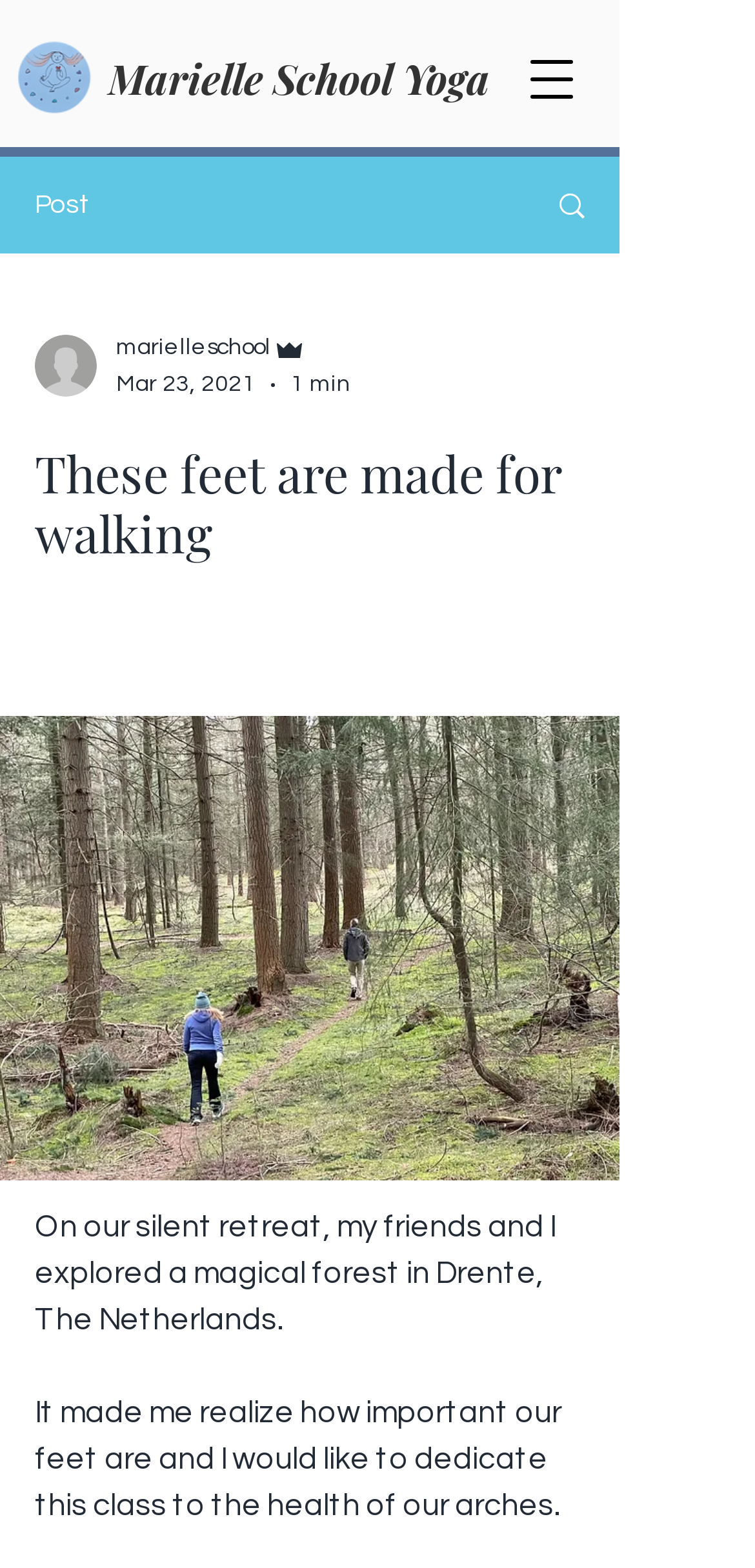What is the name of the yoga school?
Please look at the screenshot and answer in one word or a short phrase.

Marielle School Yoga